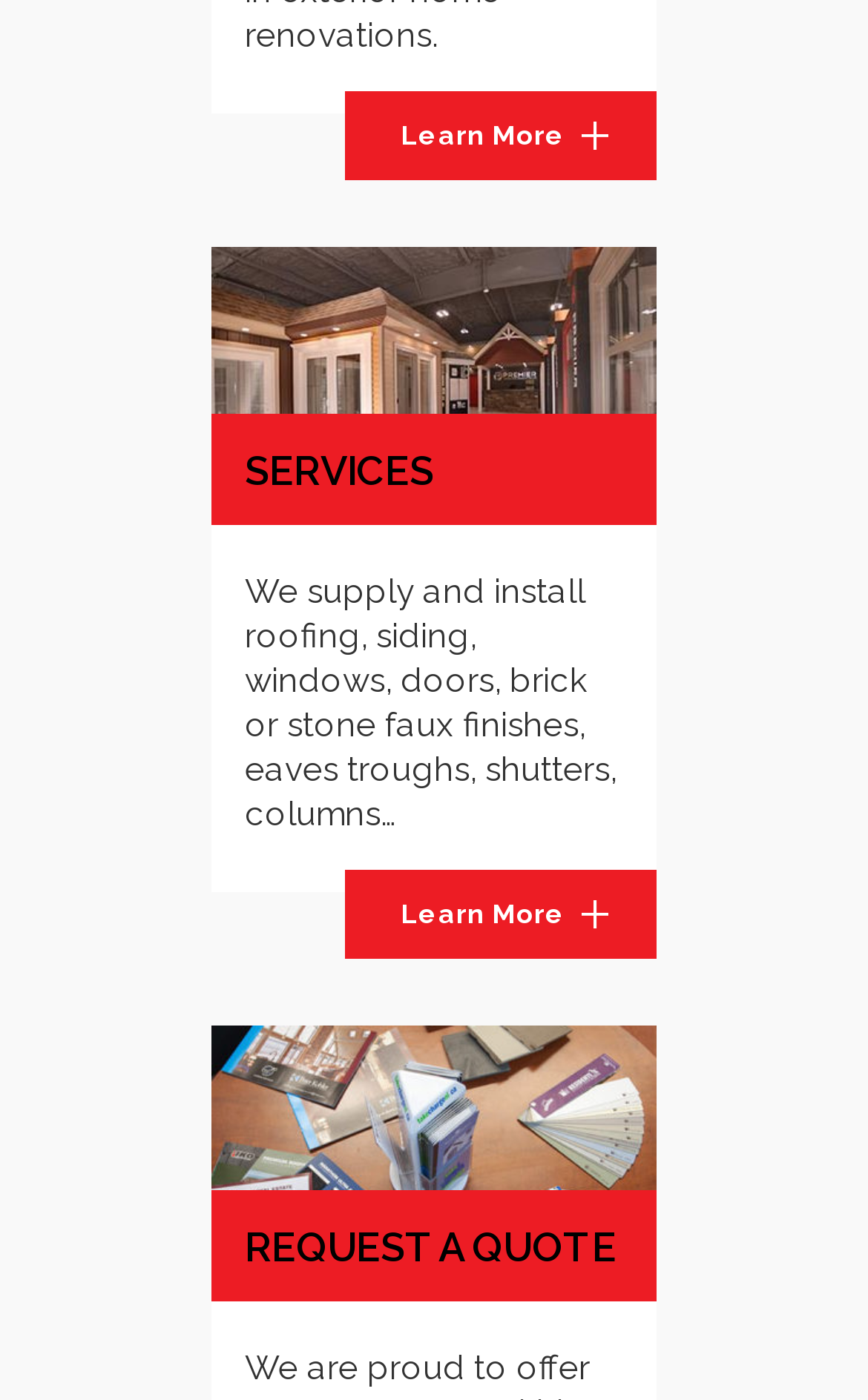Provide the bounding box for the UI element matching this description: "+".

[0.397, 0.636, 0.756, 0.665]